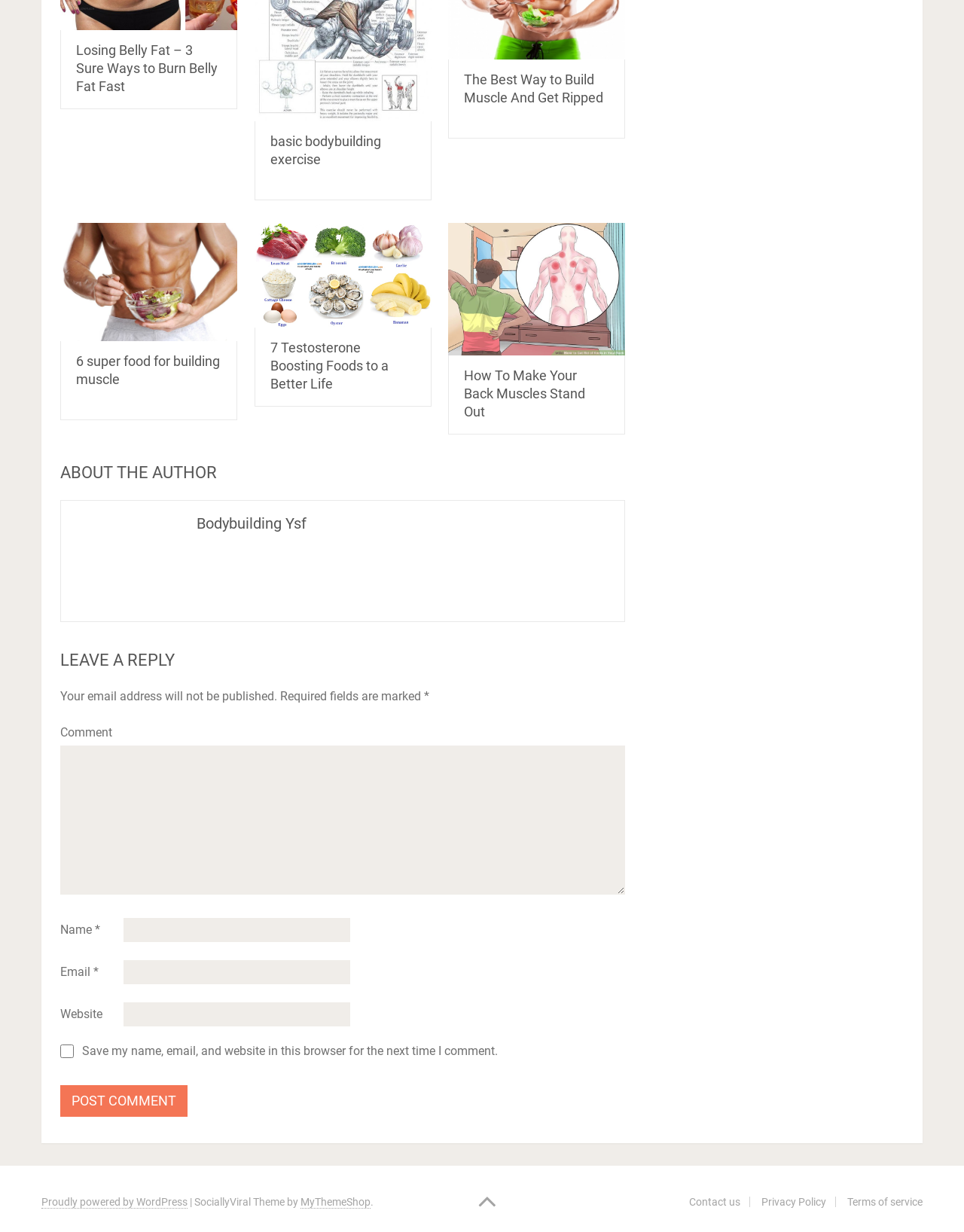What is the label of the first textbox in the comment section?
Provide a short answer using one word or a brief phrase based on the image.

Comment